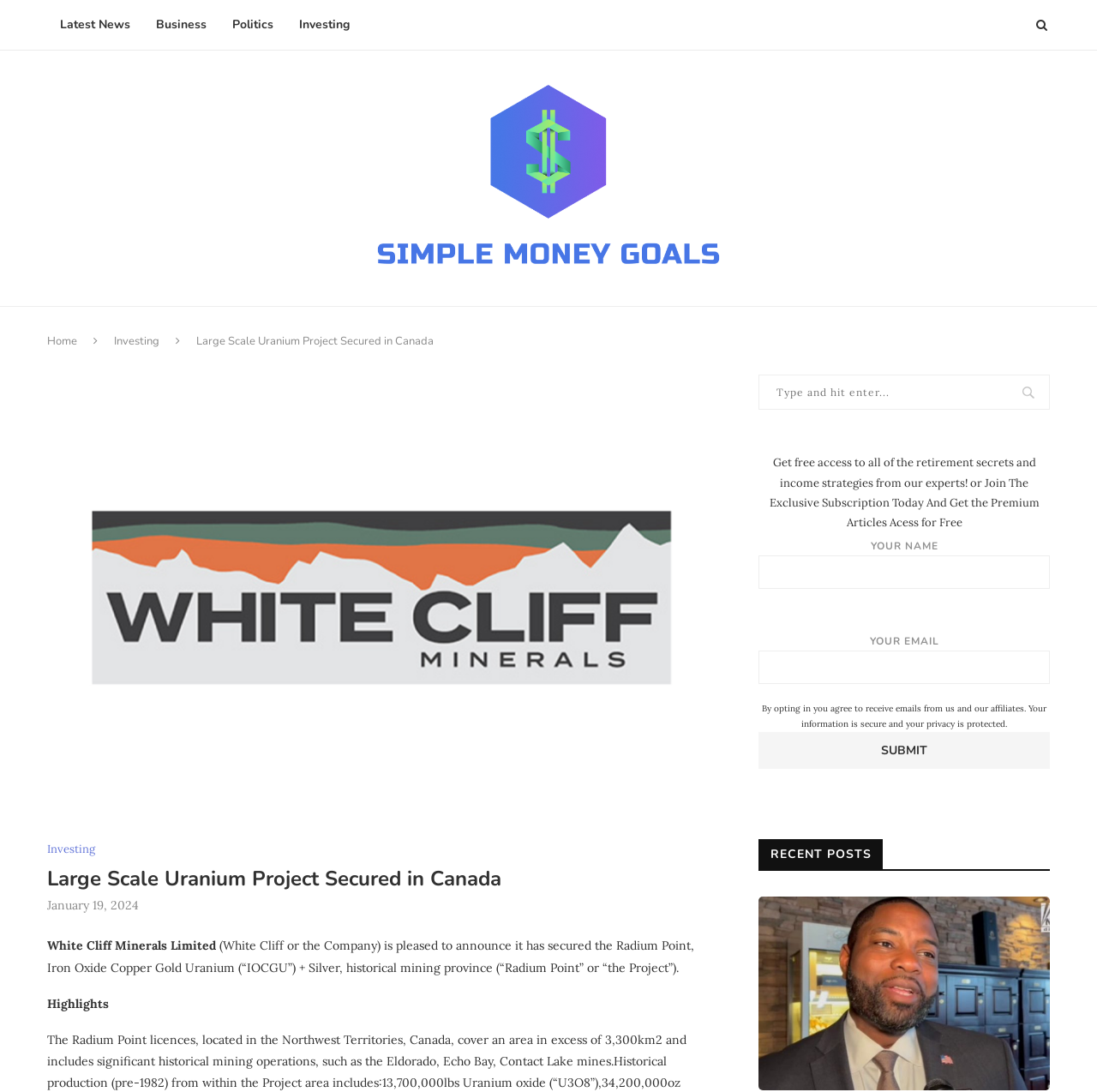What is the category of the article 'Trump campaign accelerates vetting of potential running mates'?
Answer with a single word or phrase by referring to the visual content.

Politics